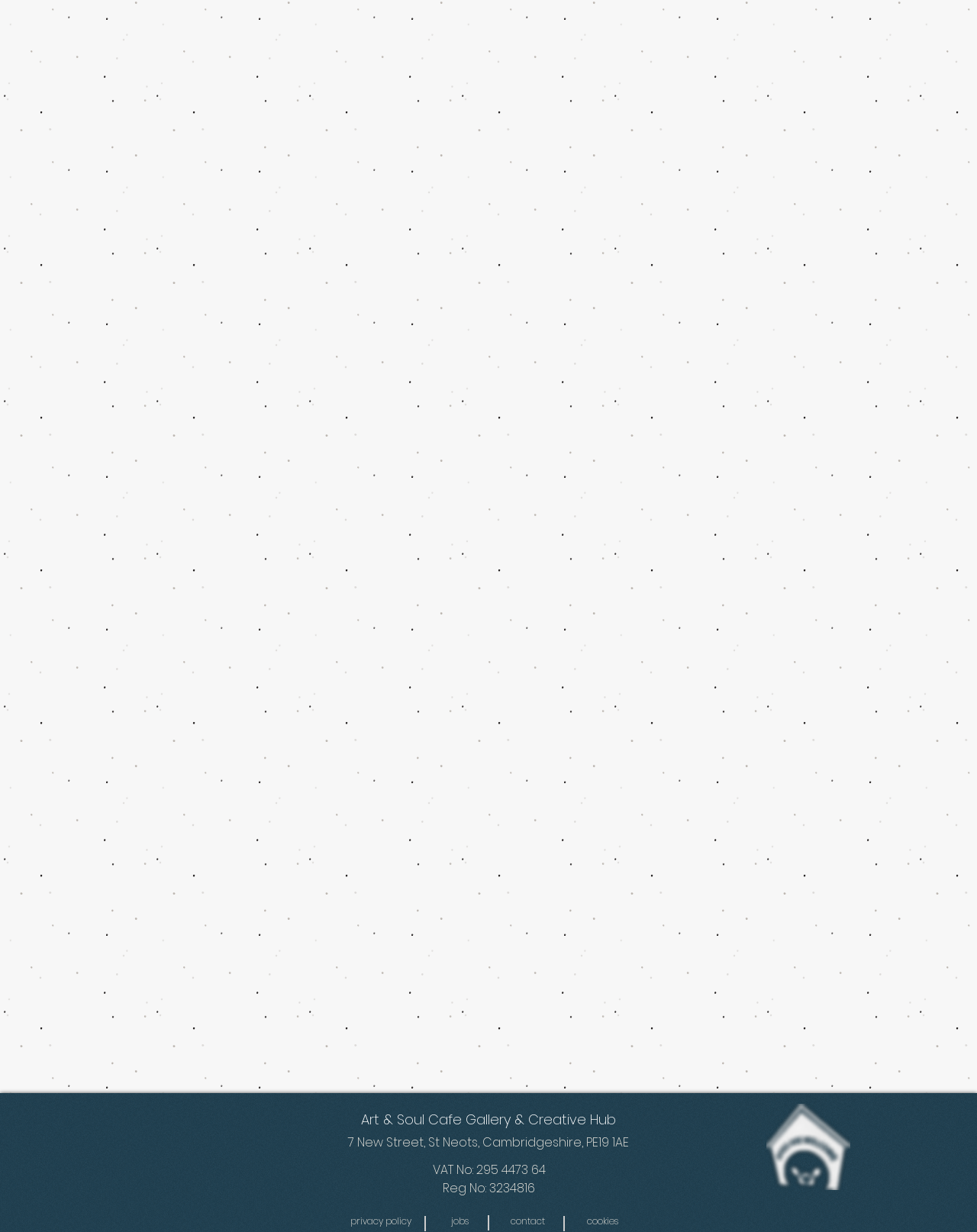What is the type of hub mentioned?
Answer the question with a single word or phrase, referring to the image.

Creative Hub